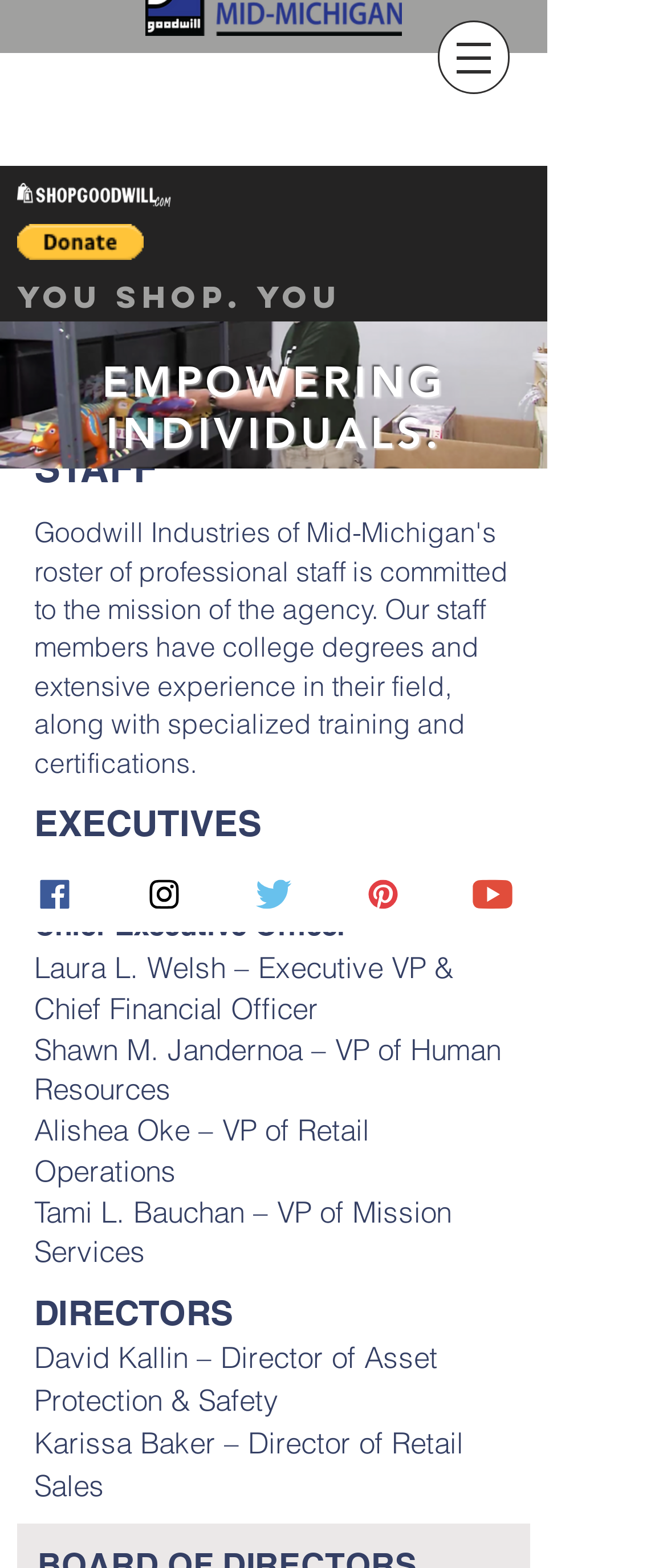Indicate the bounding box coordinates of the element that must be clicked to execute the instruction: "click daftar panengg". The coordinates should be given as four float numbers between 0 and 1, i.e., [left, top, right, bottom].

None